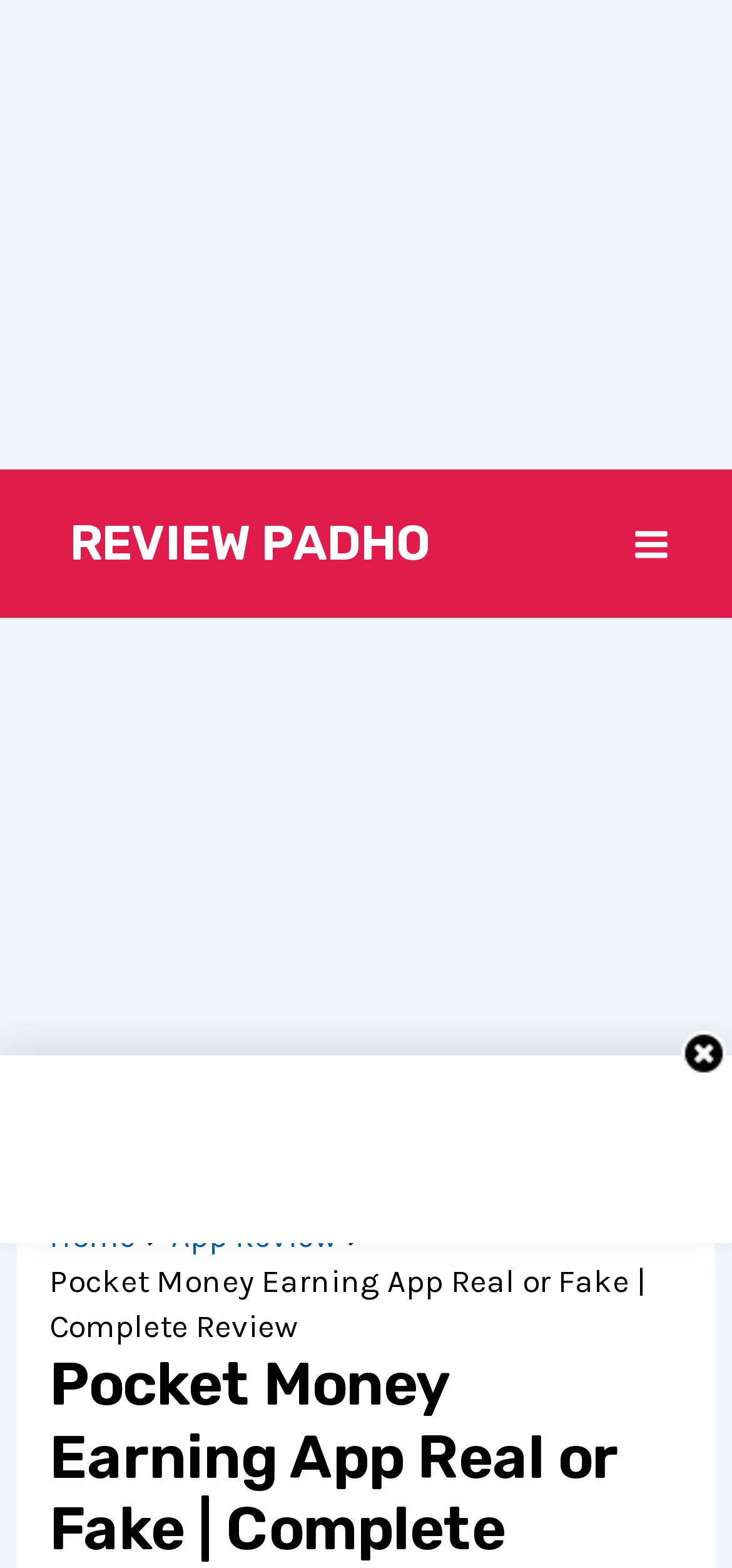Please provide a one-word or short phrase answer to the question:
How many links are in the breadcrumbs navigation?

3